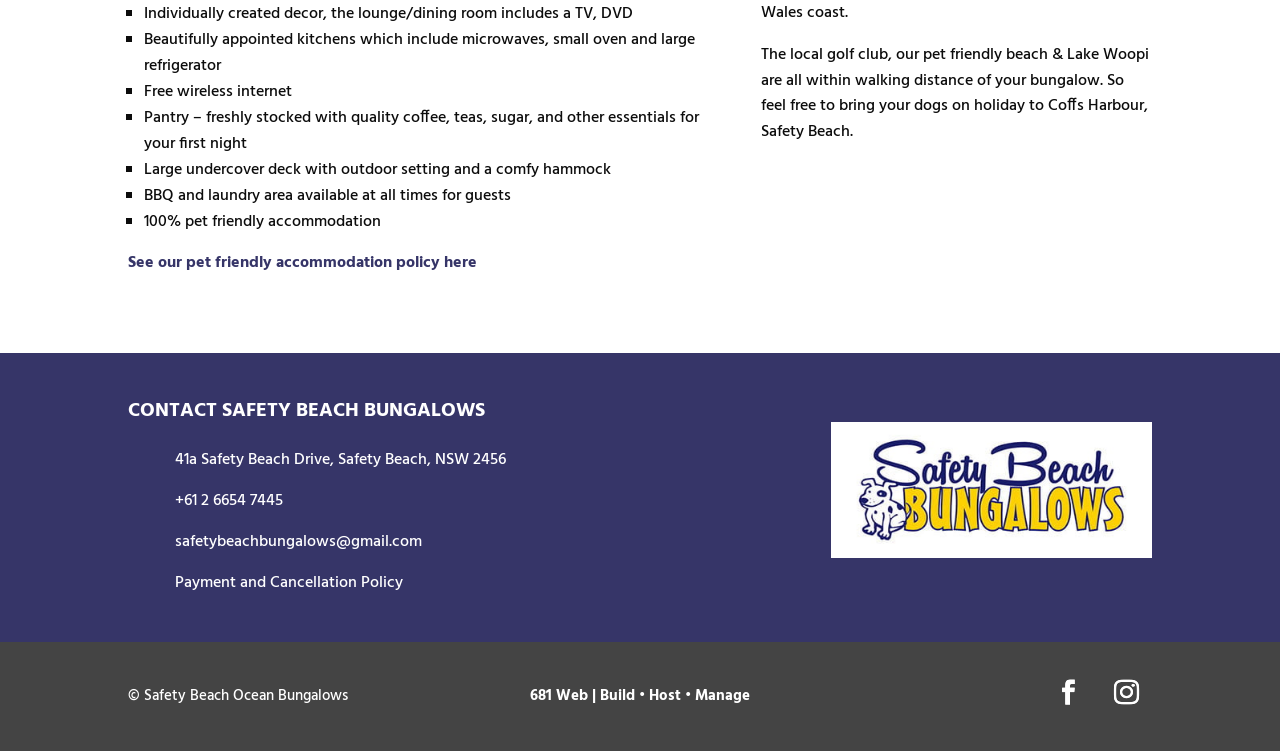What is the address of Safety Beach Bungalows?
Using the image, provide a concise answer in one word or a short phrase.

41a Safety Beach Drive, Safety Beach, NSW 2456